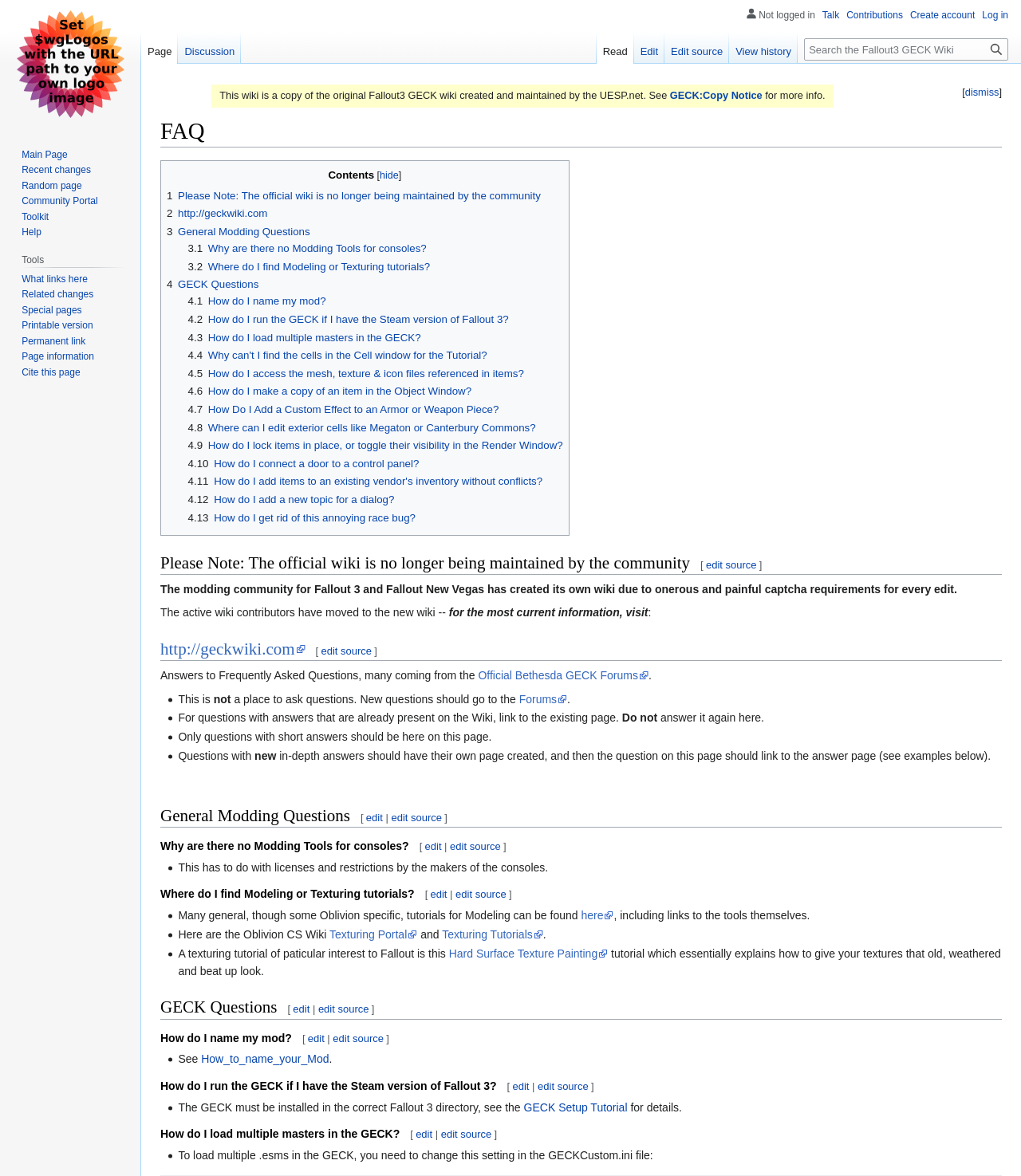Please specify the bounding box coordinates of the area that should be clicked to accomplish the following instruction: "edit the source of the FAQ page". The coordinates should consist of four float numbers between 0 and 1, i.e., [left, top, right, bottom].

[0.691, 0.475, 0.741, 0.485]